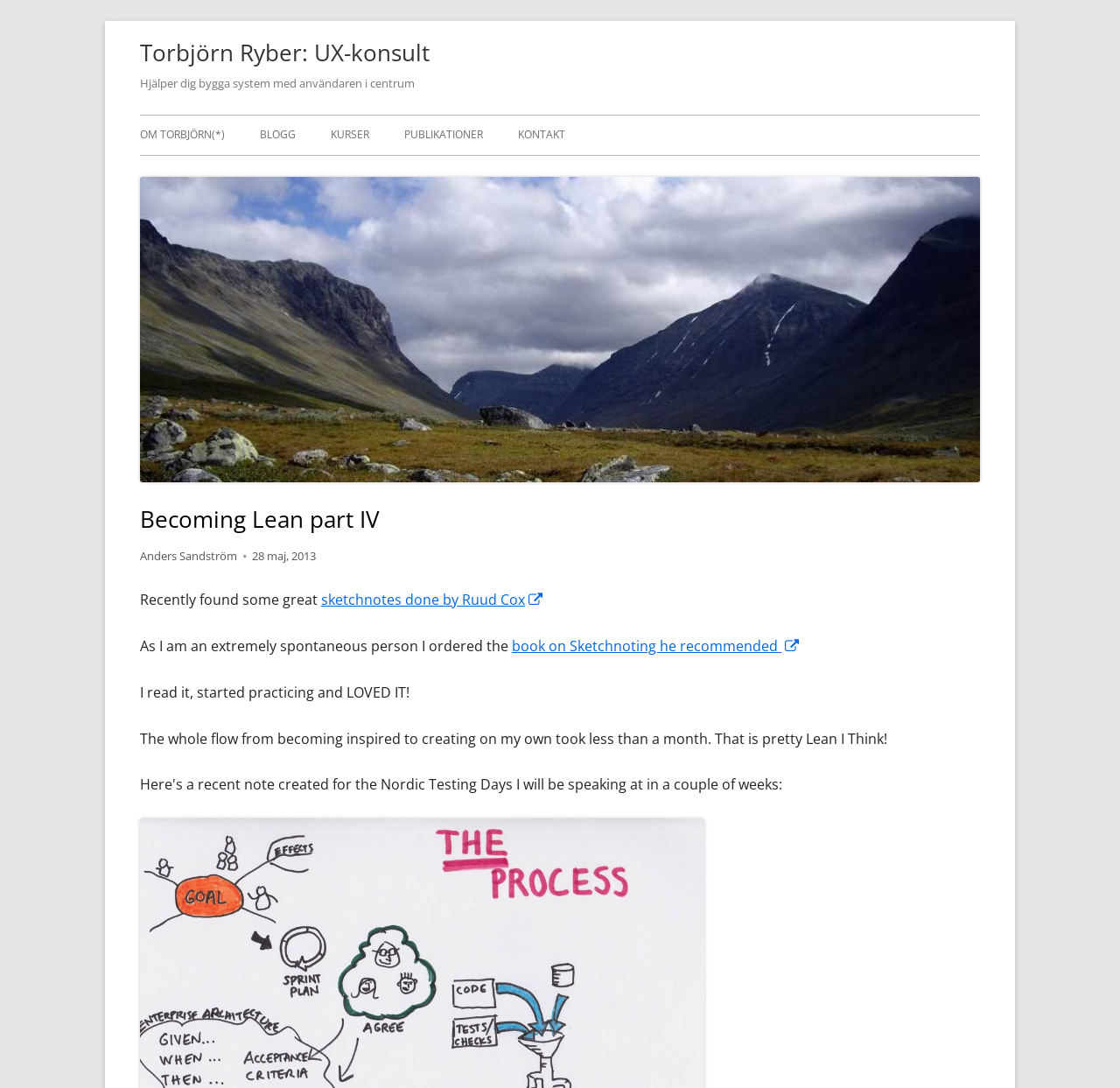What is the date of publication of the blog post?
Look at the image and provide a short answer using one word or a phrase.

28 maj, 2013